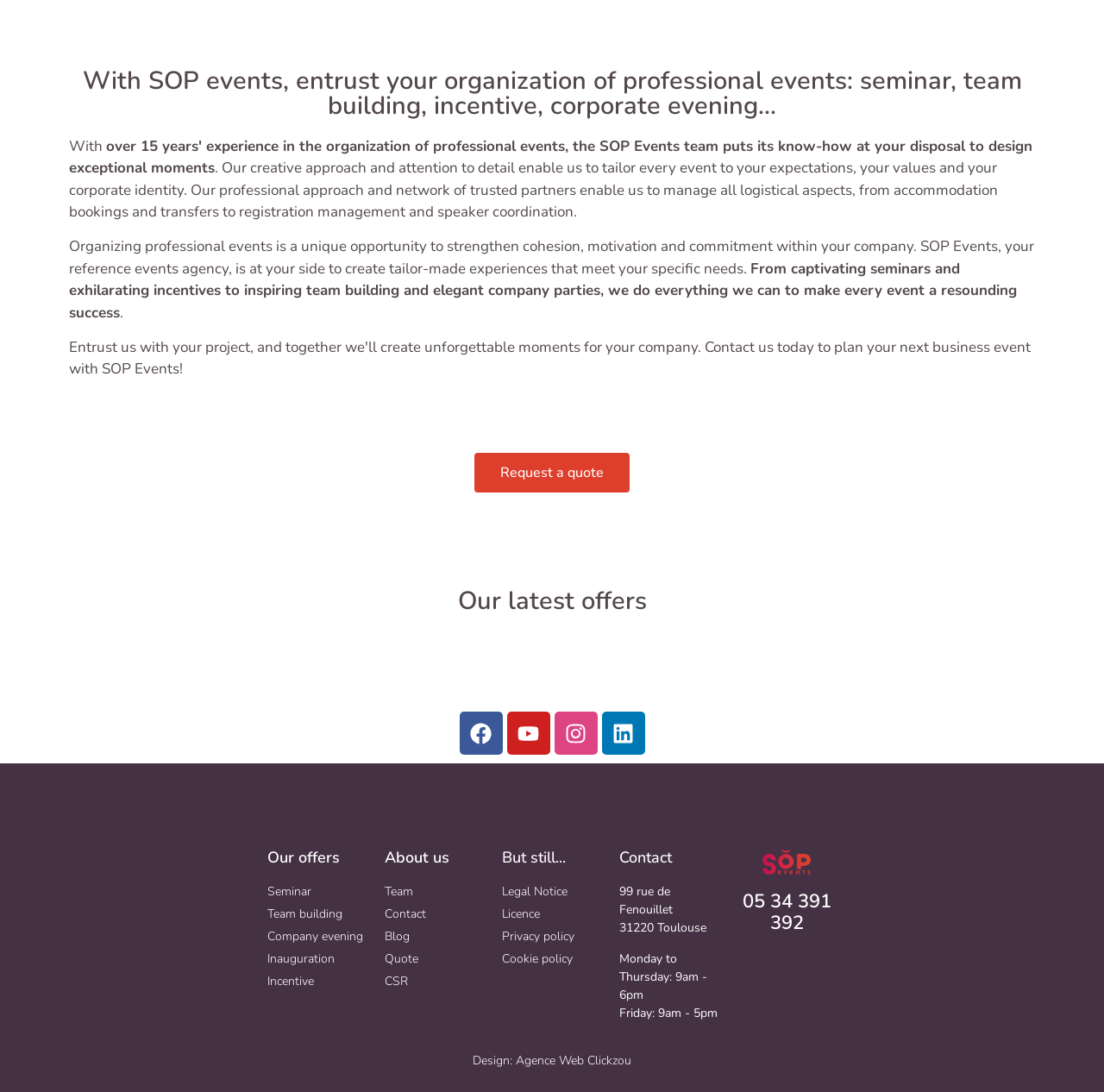Can you determine the bounding box coordinates of the area that needs to be clicked to fulfill the following instruction: "Request a quote"?

[0.43, 0.415, 0.57, 0.451]